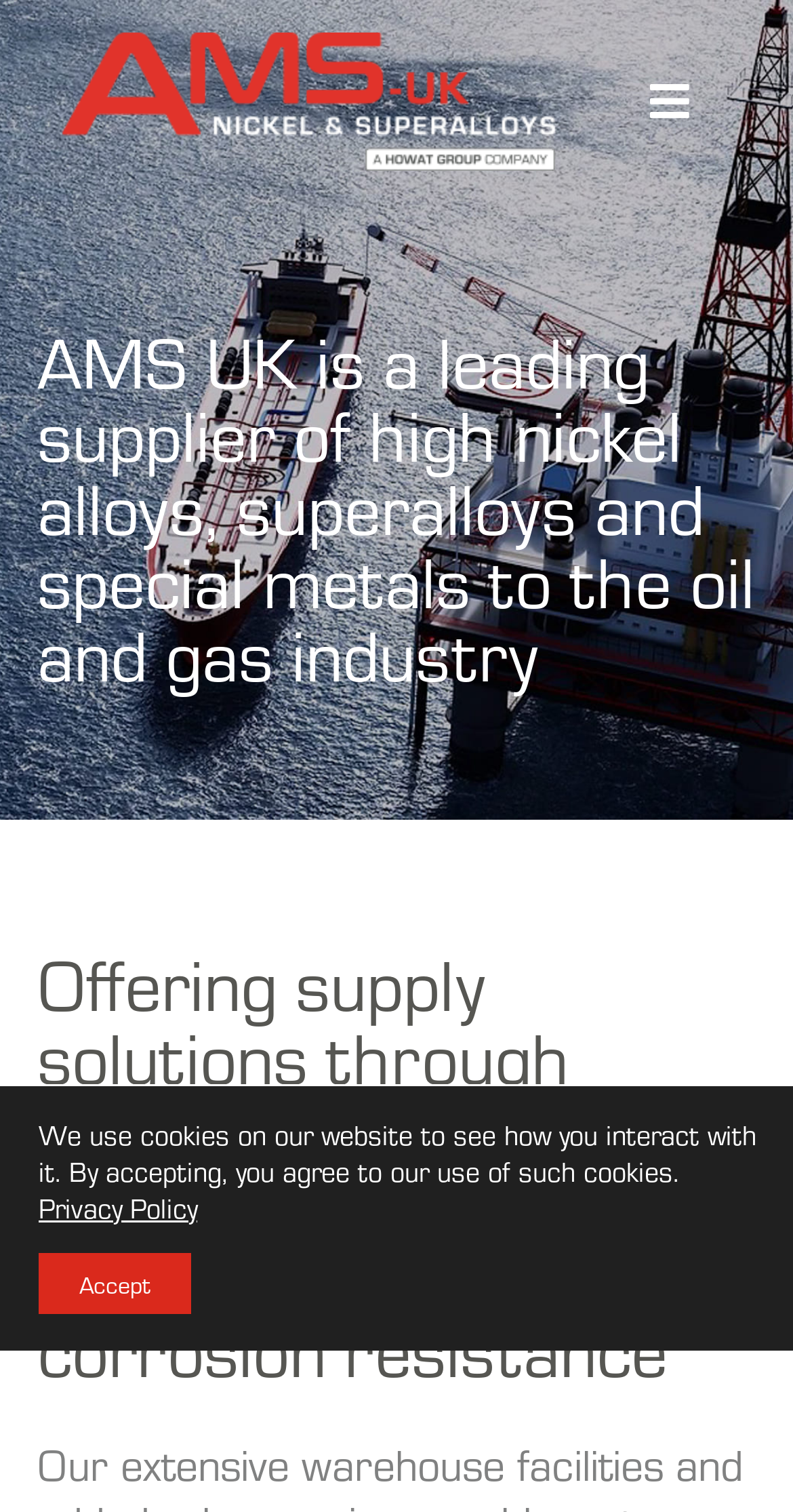Locate the bounding box for the described UI element: "Toggle Navigation". Ensure the coordinates are four float numbers between 0 and 1, formatted as [left, top, right, bottom].

[0.764, 0.036, 0.923, 0.098]